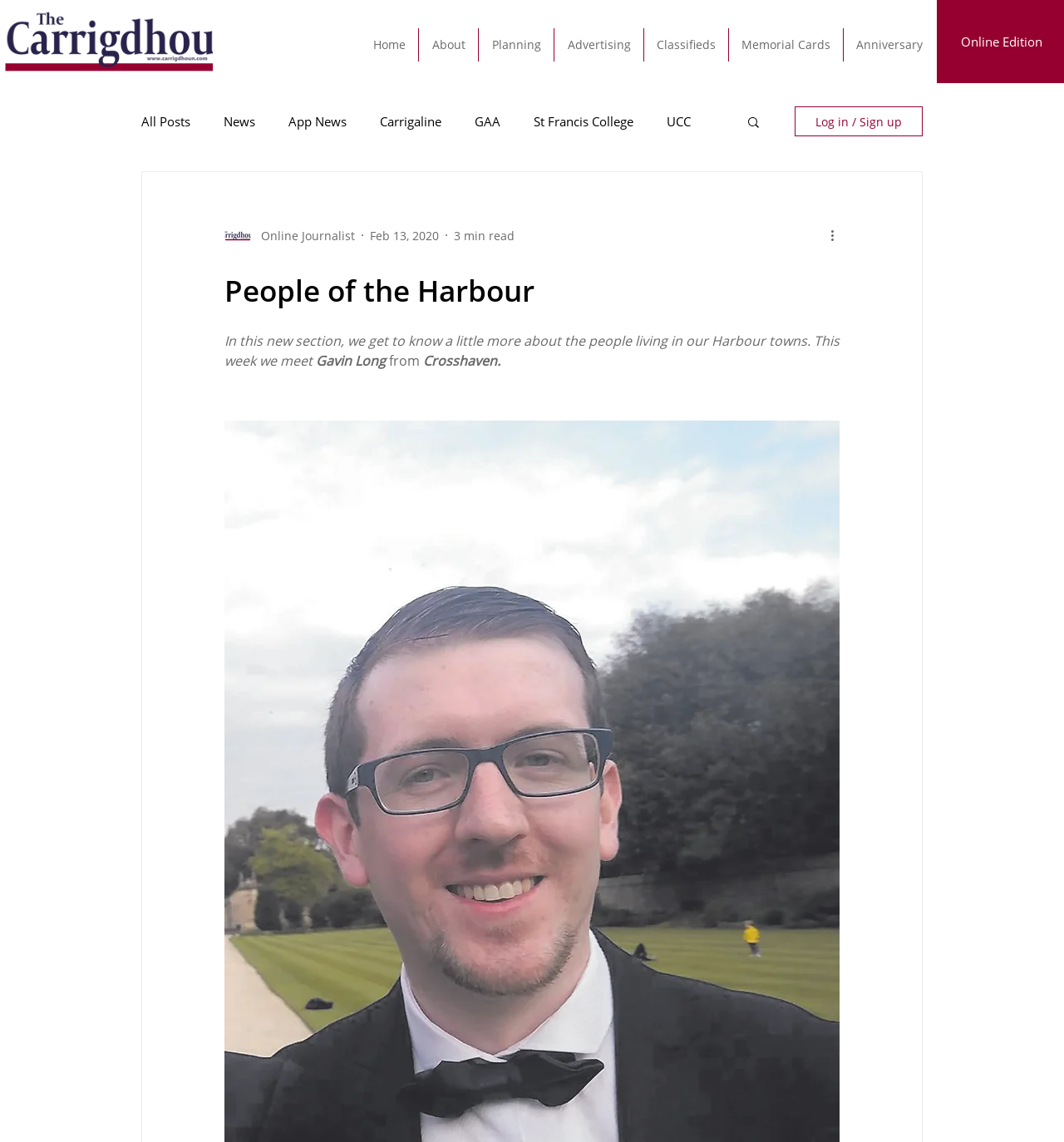What is the name of the logo at the top of the page?
Answer the question with a single word or phrase derived from the image.

Carrigdhoun